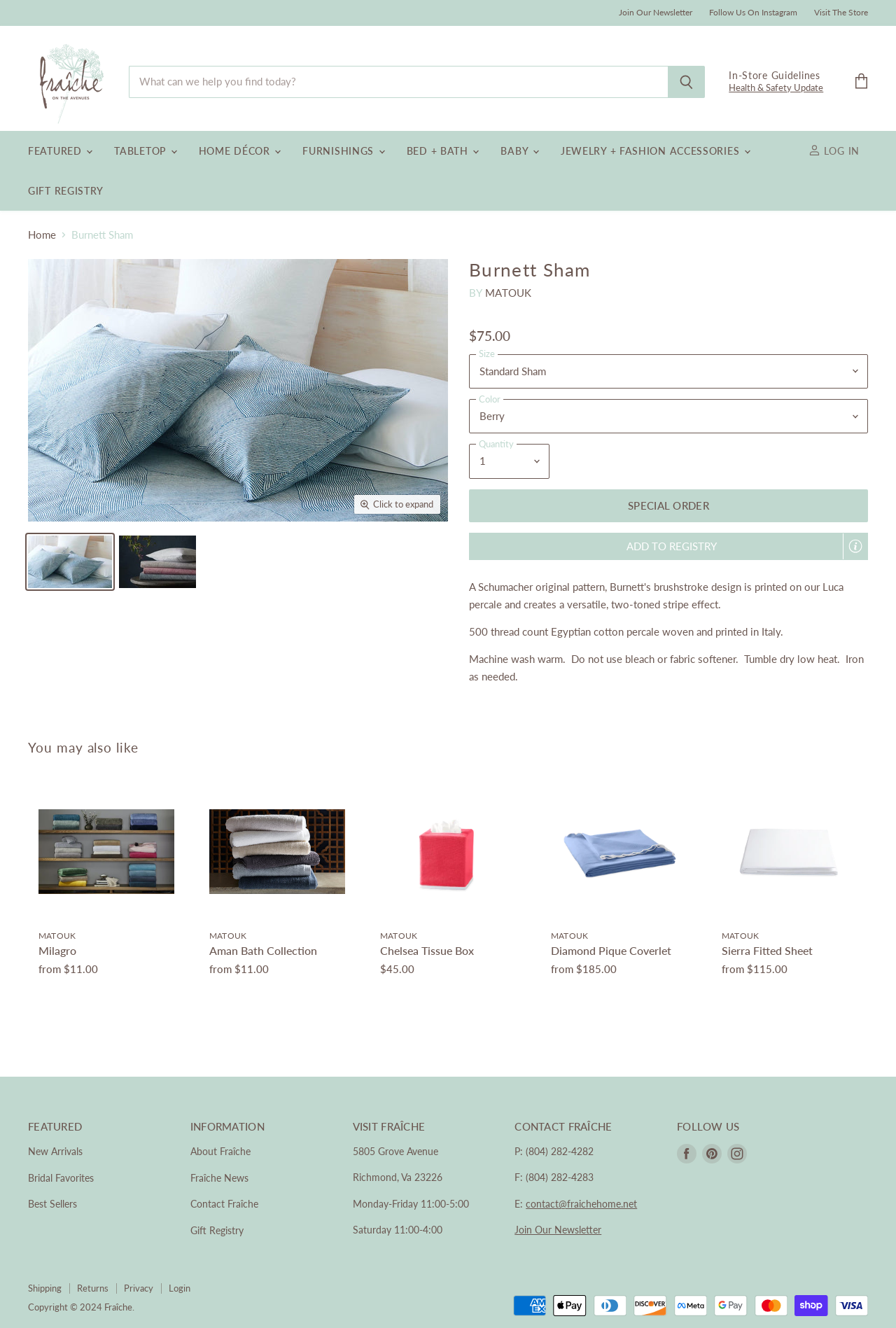Indicate the bounding box coordinates of the element that needs to be clicked to satisfy the following instruction: "Add the Burnett Sham to registry". The coordinates should be four float numbers between 0 and 1, i.e., [left, top, right, bottom].

[0.523, 0.401, 0.969, 0.422]